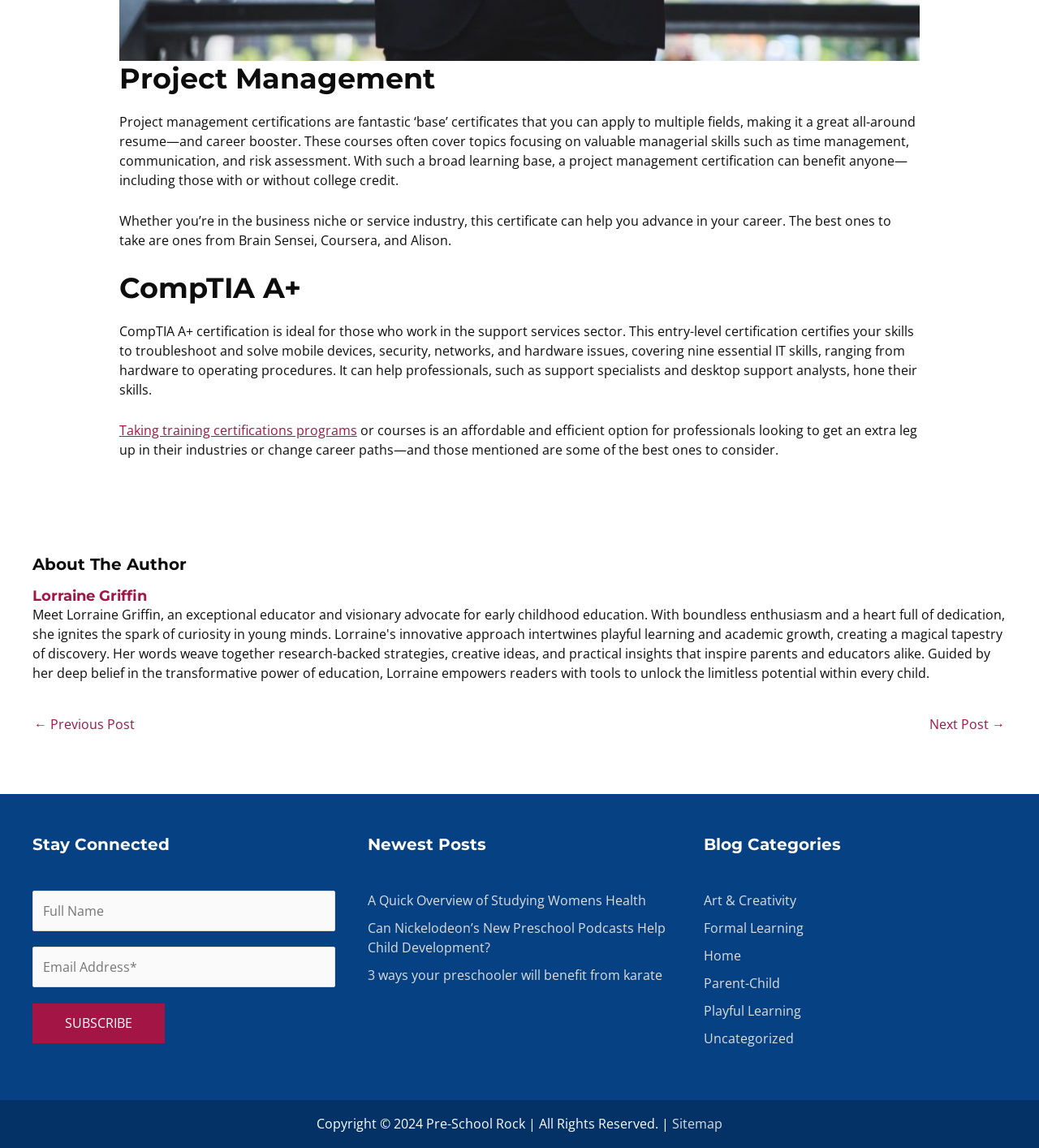Please find the bounding box coordinates of the section that needs to be clicked to achieve this instruction: "Visit the 'Art & Creativity' blog category".

[0.677, 0.777, 0.766, 0.792]